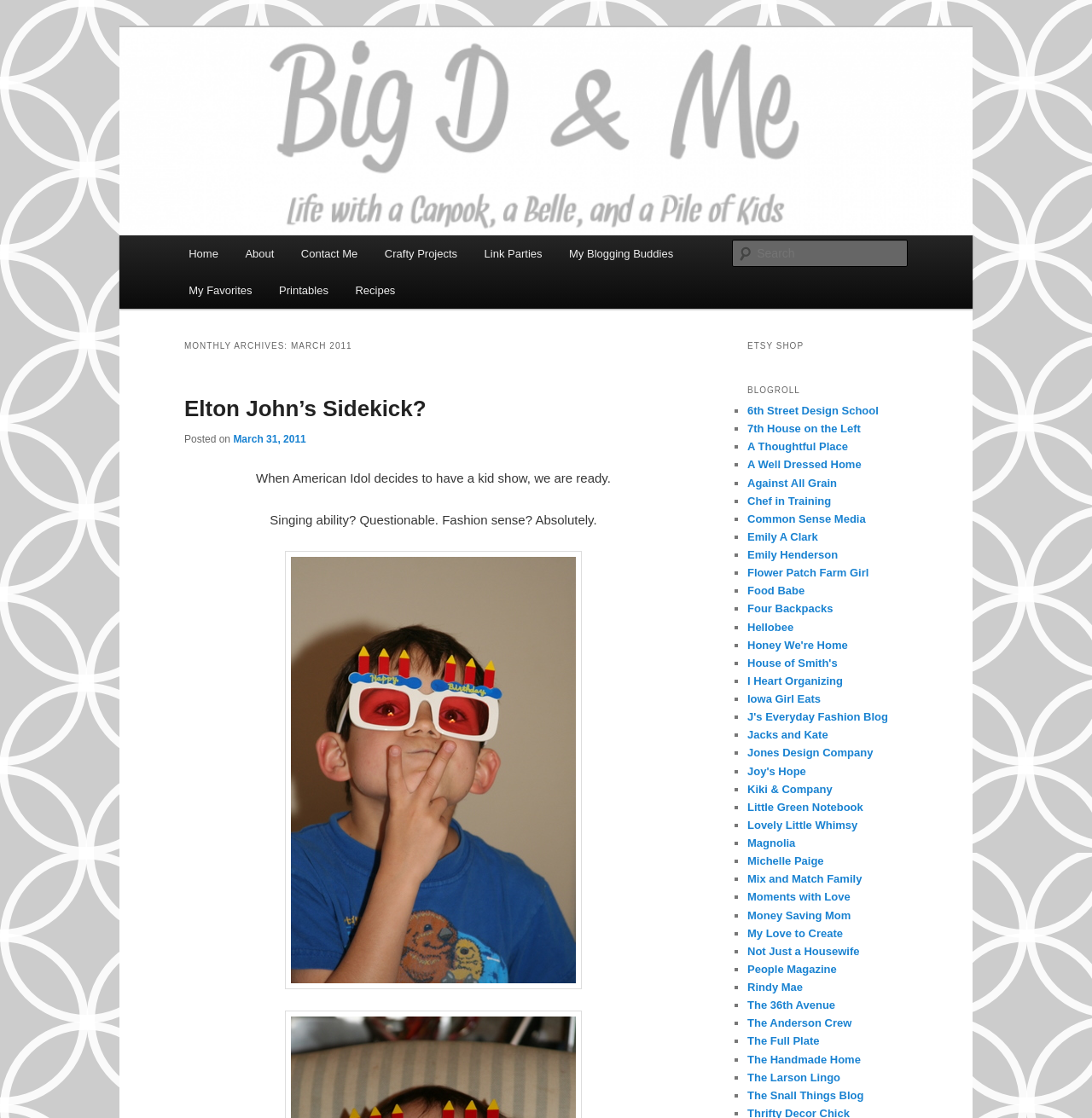Kindly determine the bounding box coordinates for the area that needs to be clicked to execute this instruction: "Visit the Etsy shop".

[0.684, 0.299, 0.831, 0.319]